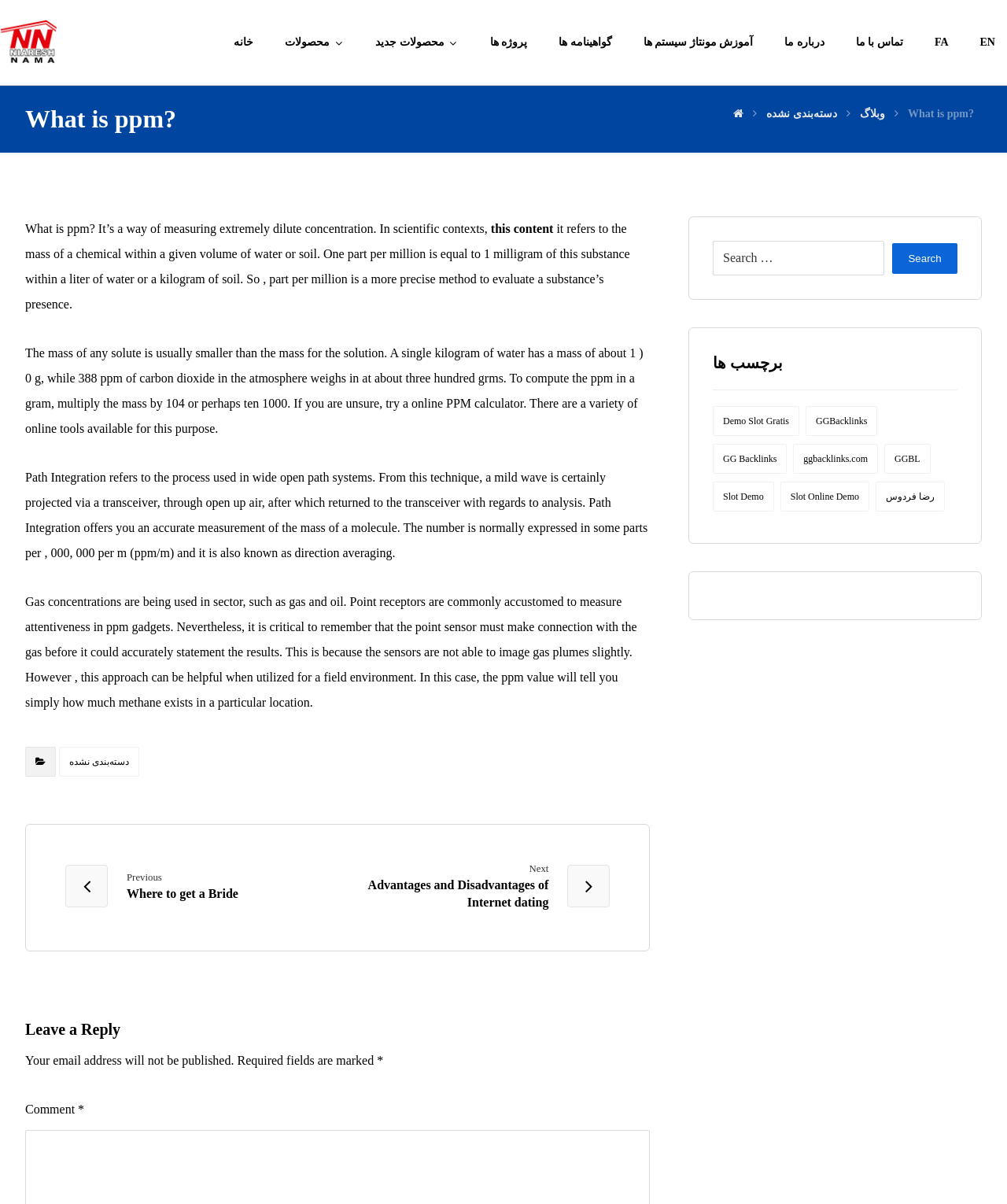Use a single word or phrase to answer the question: 
How many links are there in the top navigation menu?

10